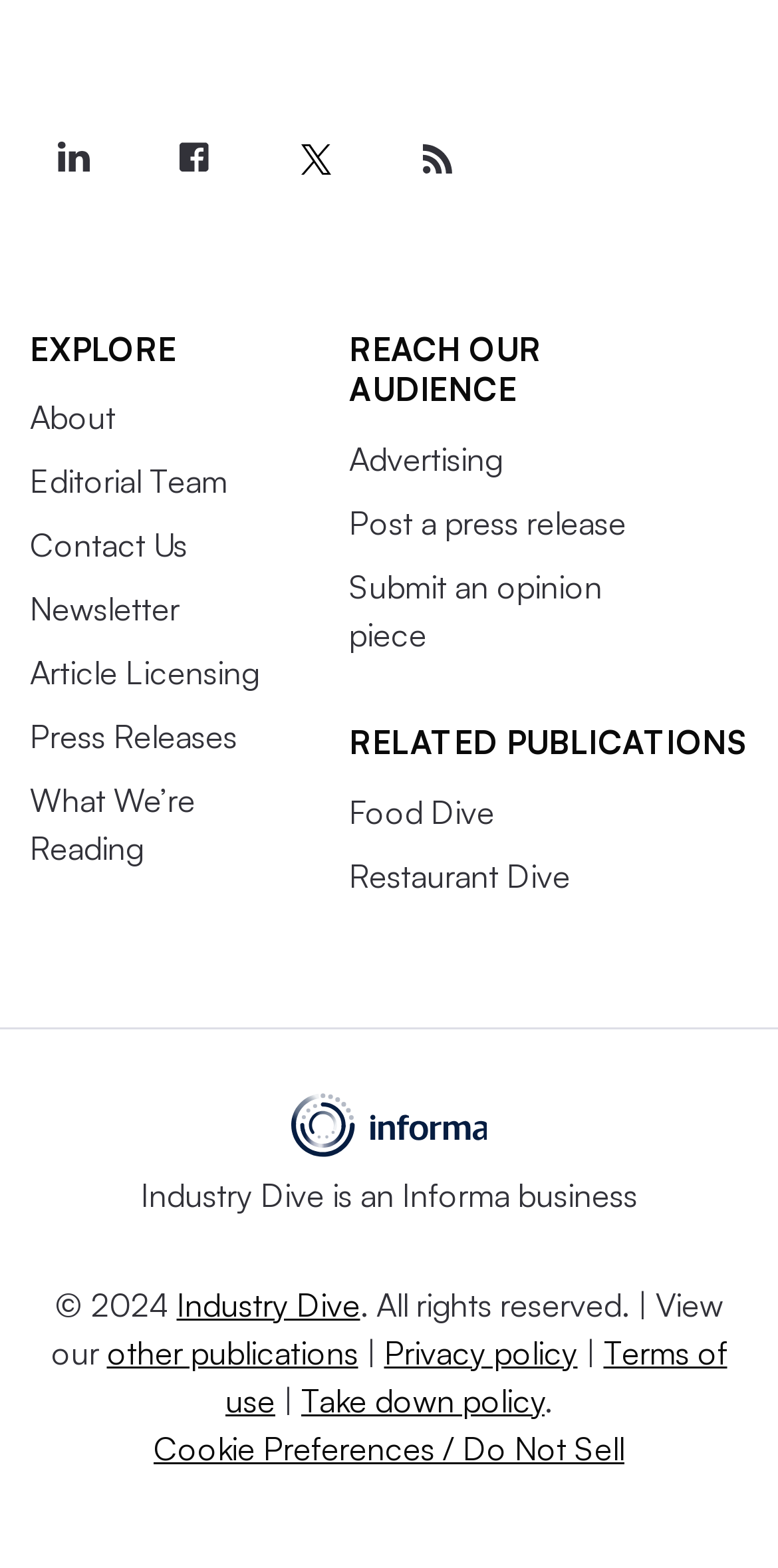What is the logo of the website?
Answer the question based on the image using a single word or a brief phrase.

Industry Dive Logo